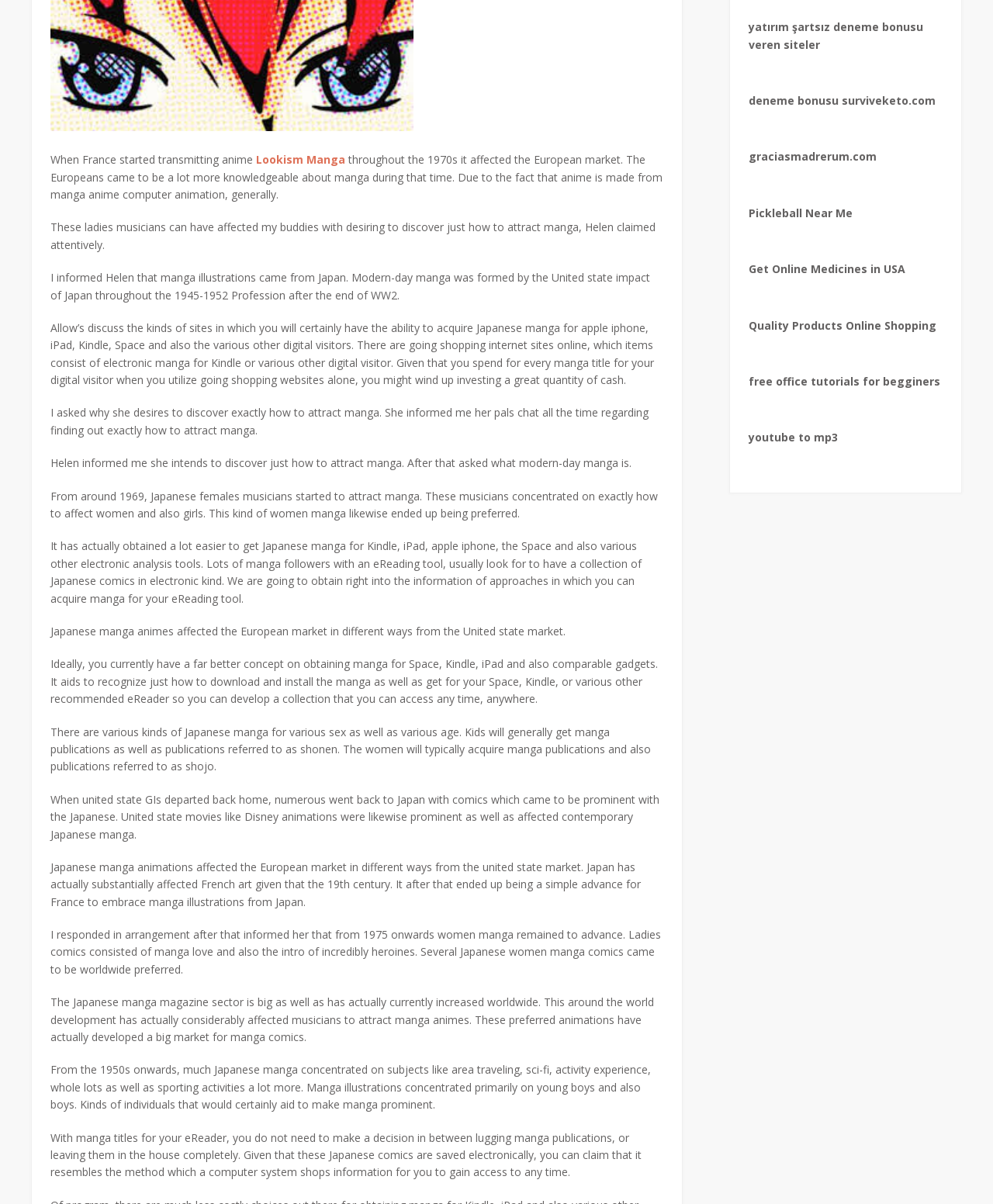Based on the description "graciasmadrerum.com", find the bounding box of the specified UI element.

[0.754, 0.124, 0.883, 0.136]